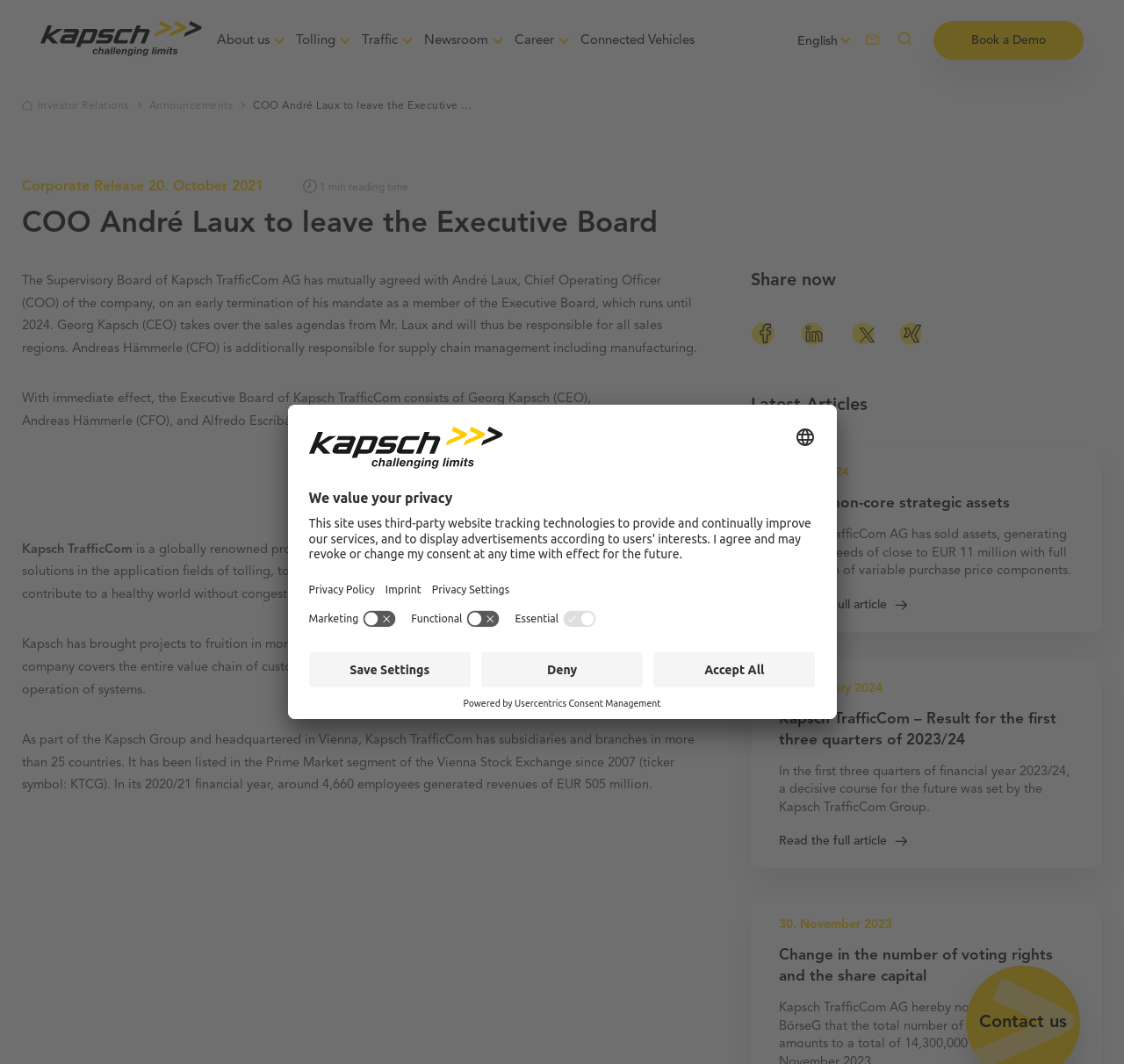Provide a one-word or brief phrase answer to the question:
How many members are in the Executive Board?

3